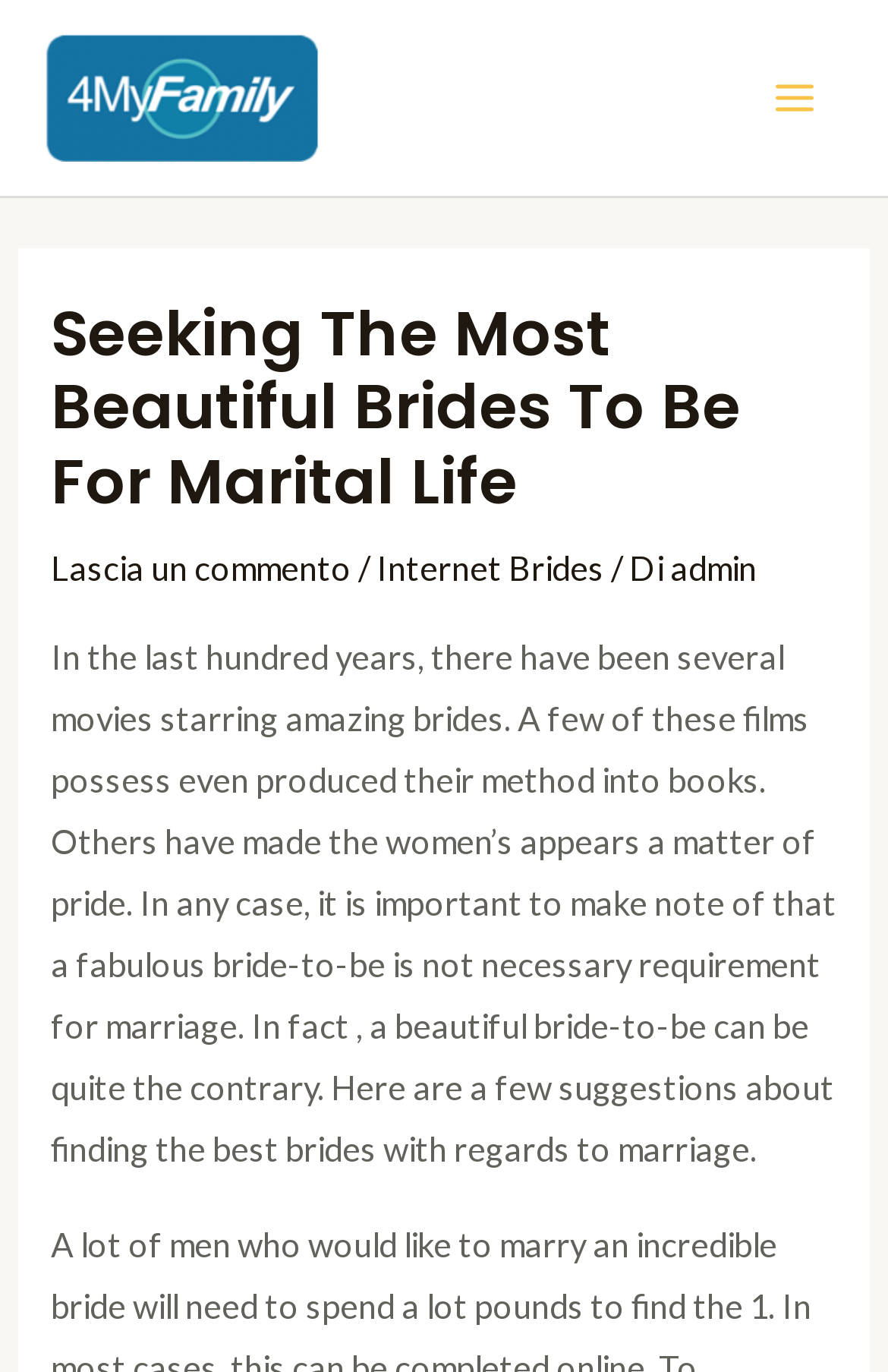Identify the bounding box coordinates for the UI element that matches this description: "Political system".

None